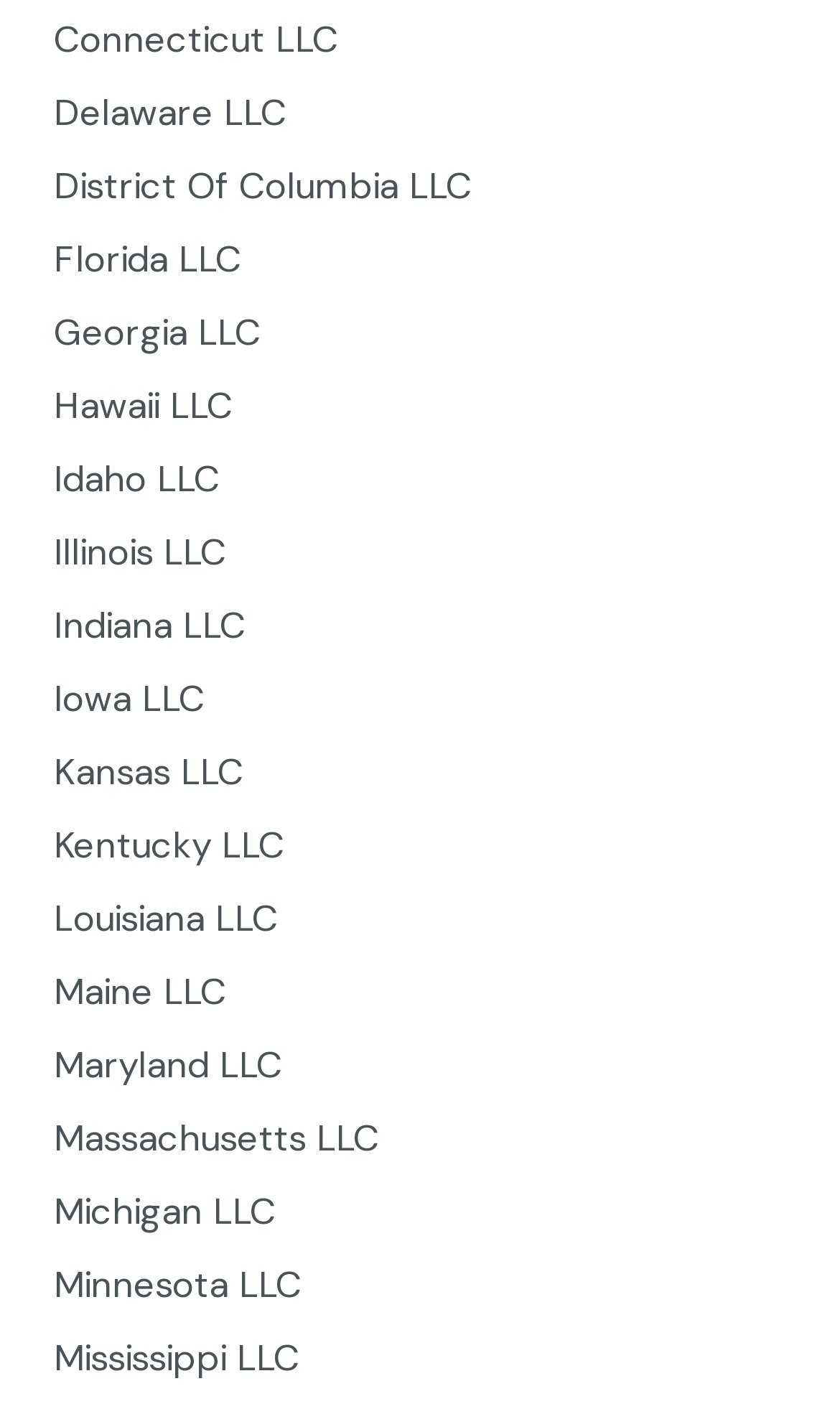What is the first state listed?
Look at the image and respond with a single word or a short phrase.

Connecticut